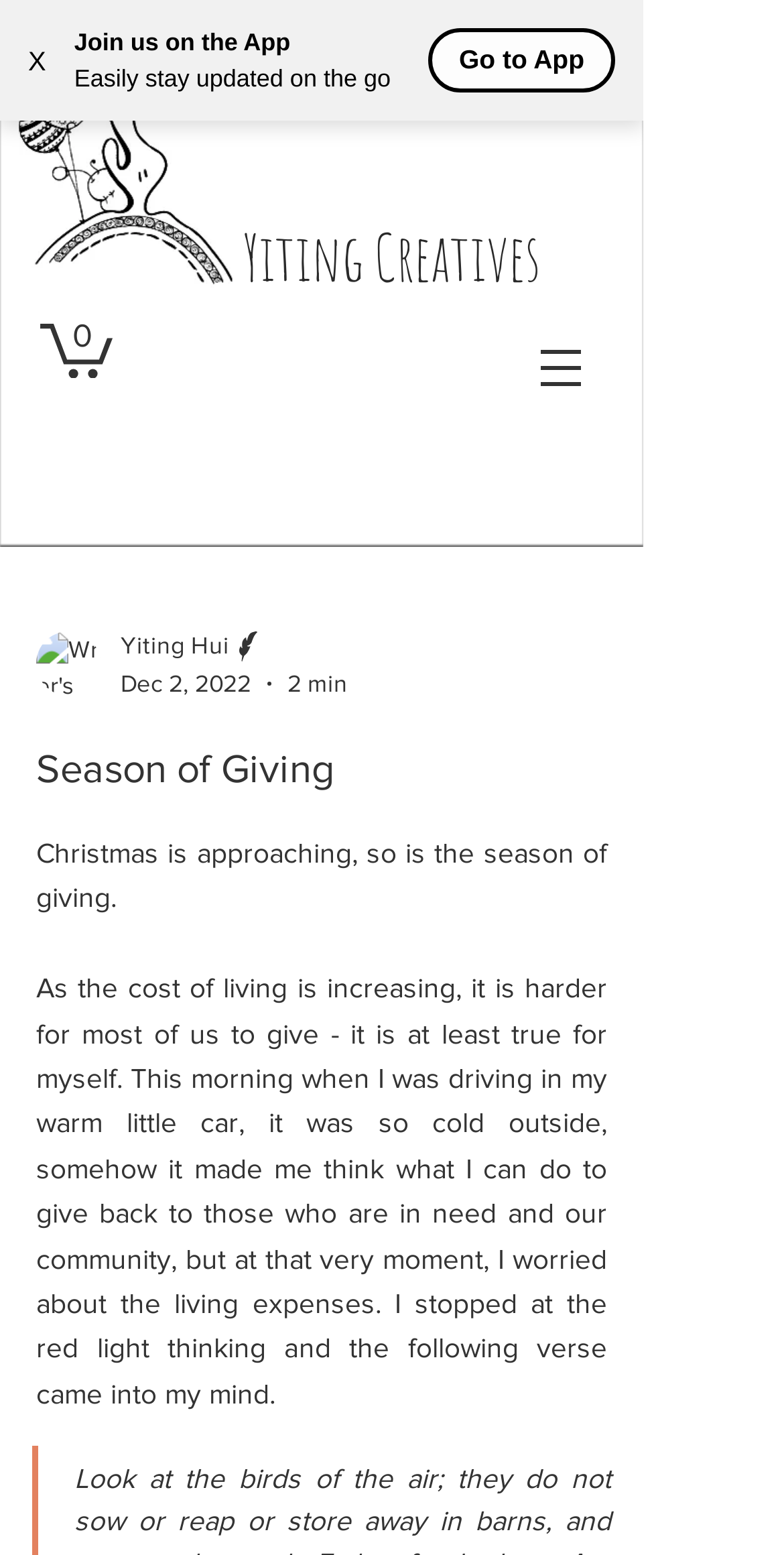Mark the bounding box of the element that matches the following description: "0".

[0.051, 0.204, 0.144, 0.243]